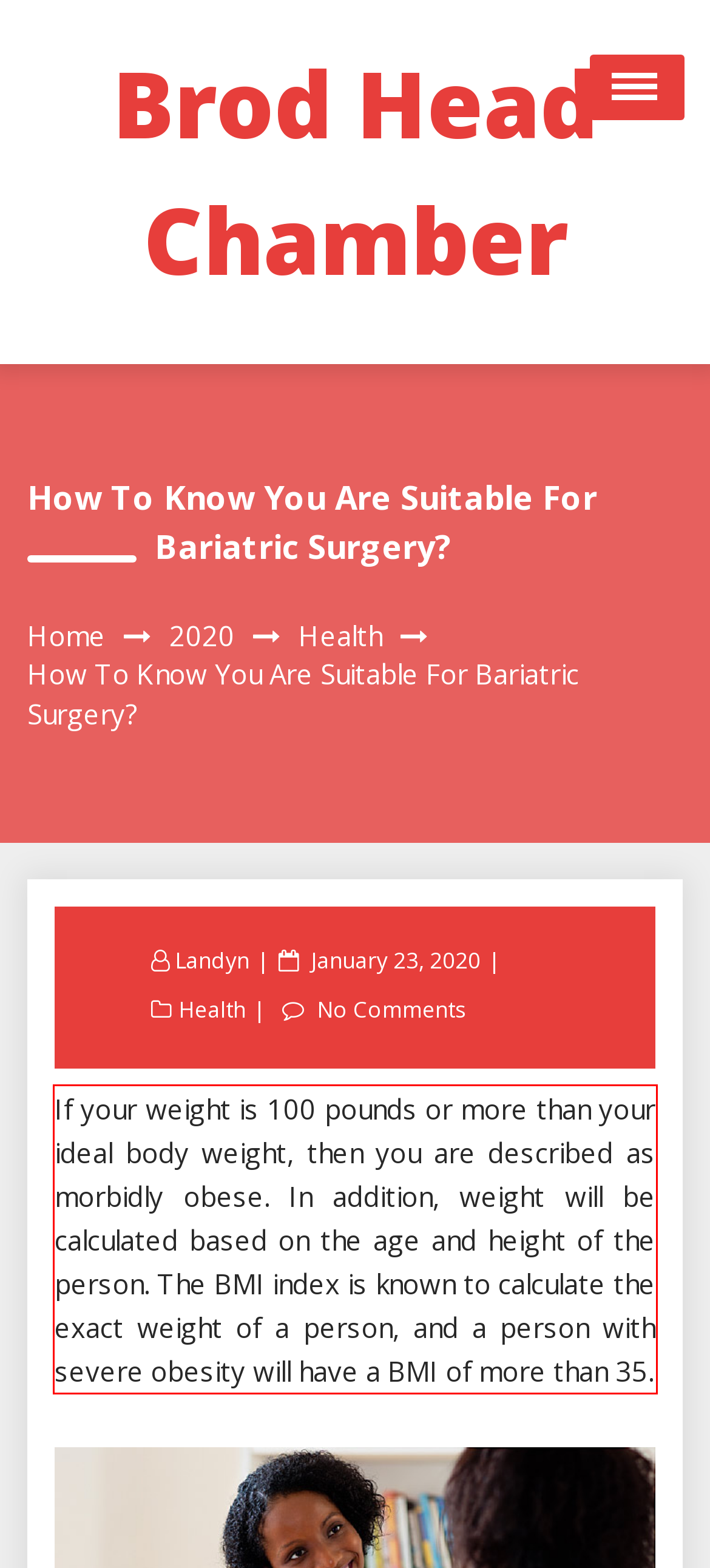Given a webpage screenshot, identify the text inside the red bounding box using OCR and extract it.

If your weight is 100 pounds or more than your ideal body weight, then you are described as morbidly obese. In addition, weight will be calculated based on the age and height of the person. The BMI index is known to calculate the exact weight of a person, and a person with severe obesity will have a BMI of more than 35.